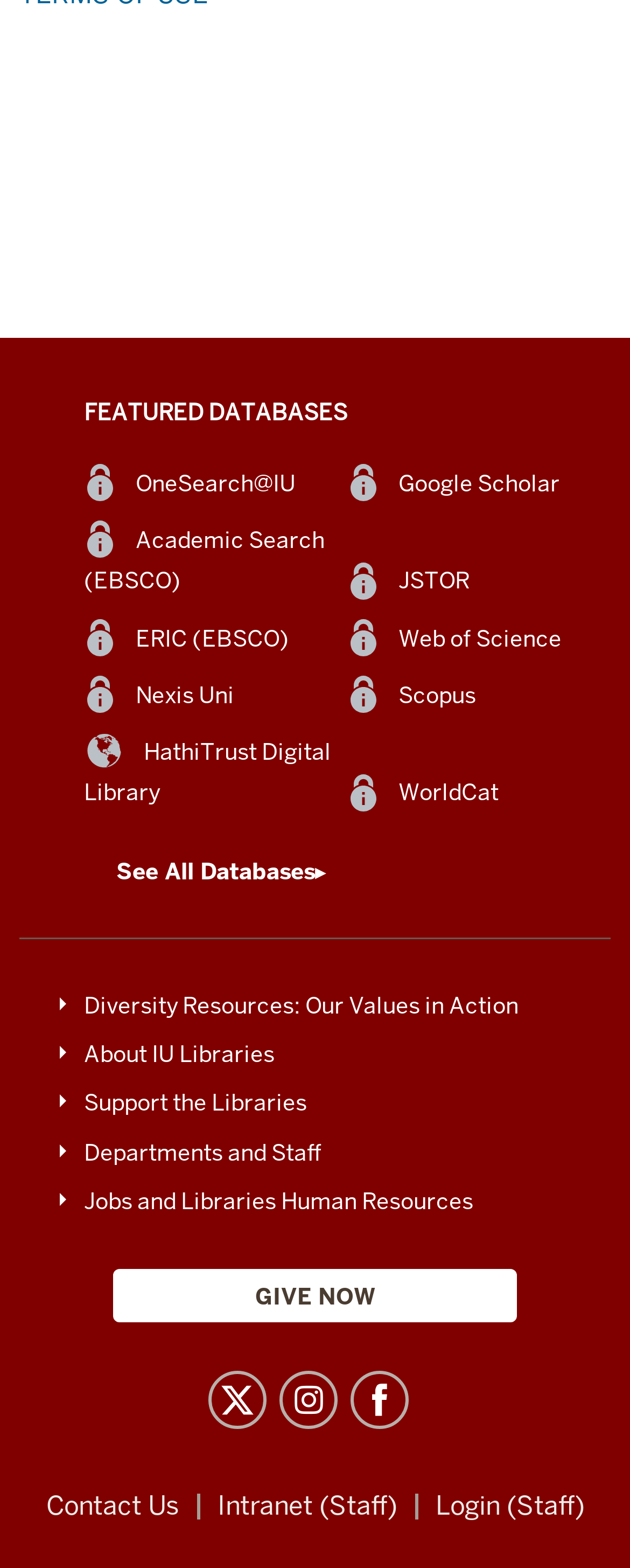Please determine the bounding box coordinates of the element's region to click for the following instruction: "View the article Google’s Payday Loan Update | Google Algorithm".

None